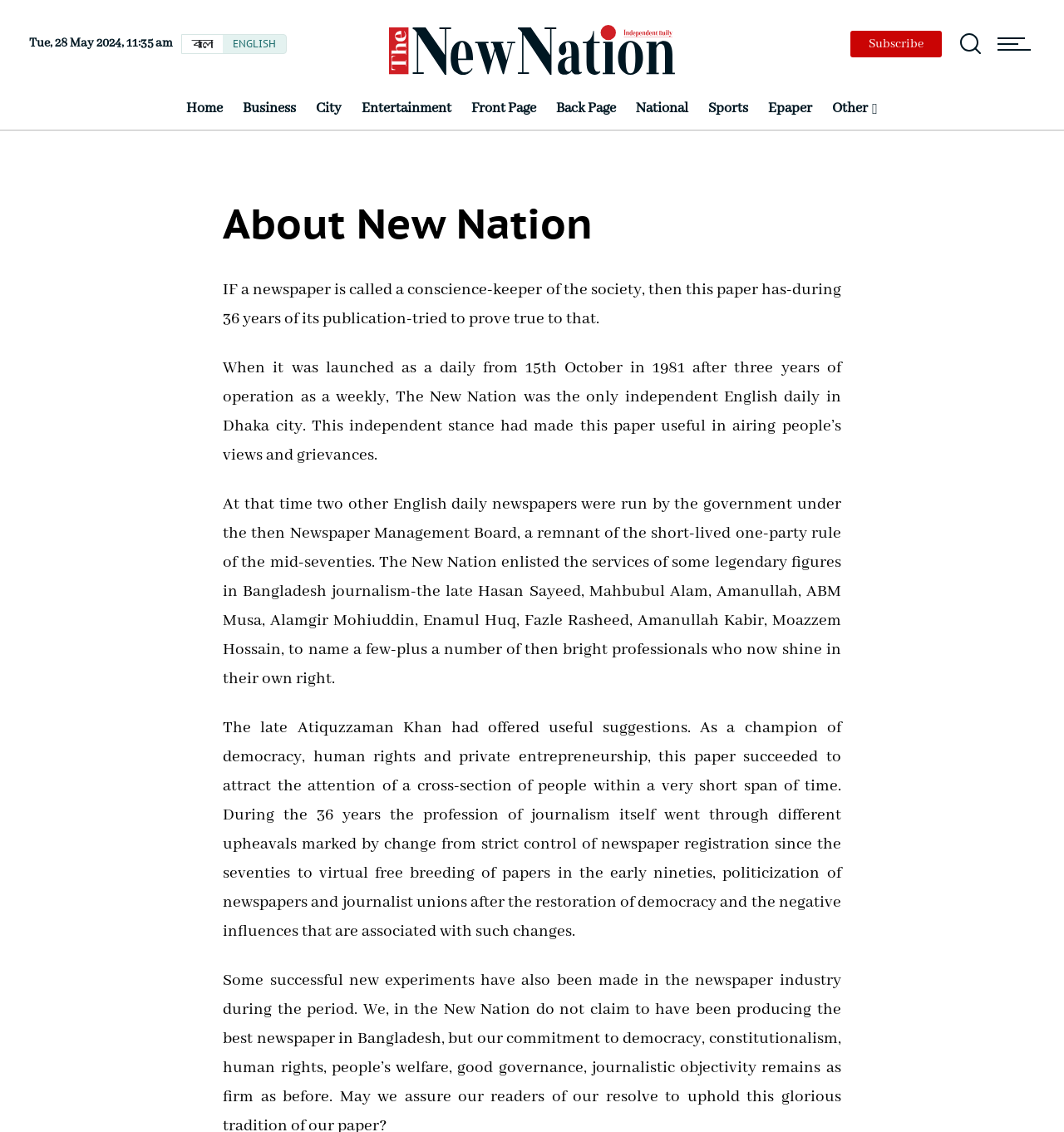What is the current date and time?
Can you provide a detailed and comprehensive answer to the question?

I found the current date and time by looking at the StaticText element with the text 'Tue, 28 May 2024, 11:35 am' which is located at the top of the webpage.